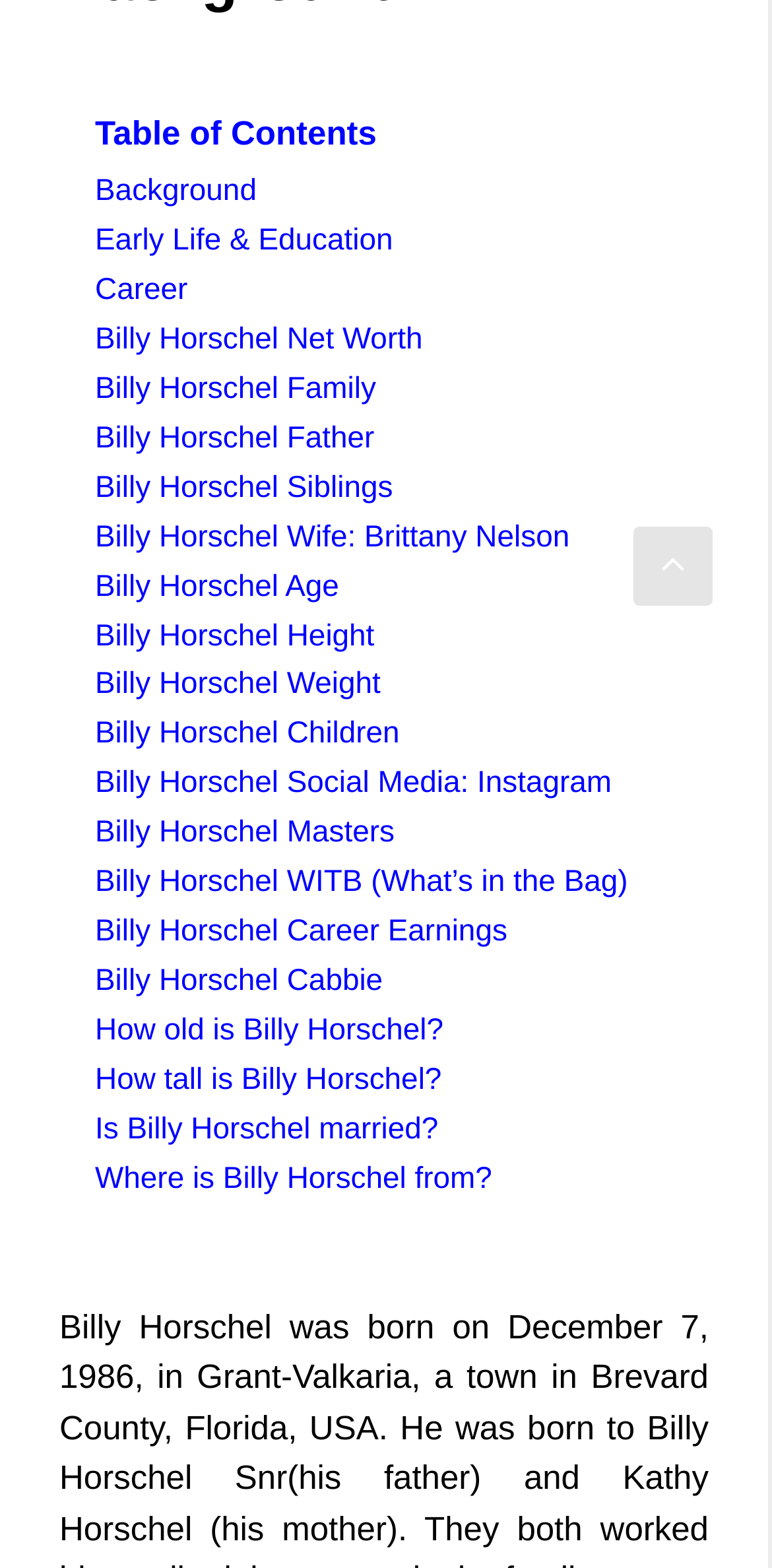Pinpoint the bounding box coordinates of the clickable element needed to complete the instruction: "Learn about Billy Horschel's career". The coordinates should be provided as four float numbers between 0 and 1: [left, top, right, bottom].

[0.123, 0.174, 0.243, 0.196]